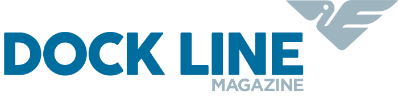What is the focus of the magazine?
Please answer the question as detailed as possible based on the image.

The magazine 'Dock Line Magazine' focuses on community, local events, and outdoor living, as indicated by the visual identity of the logo, which aims to connect with readers through informative and captivating content related to life around the dock and the surrounding areas.